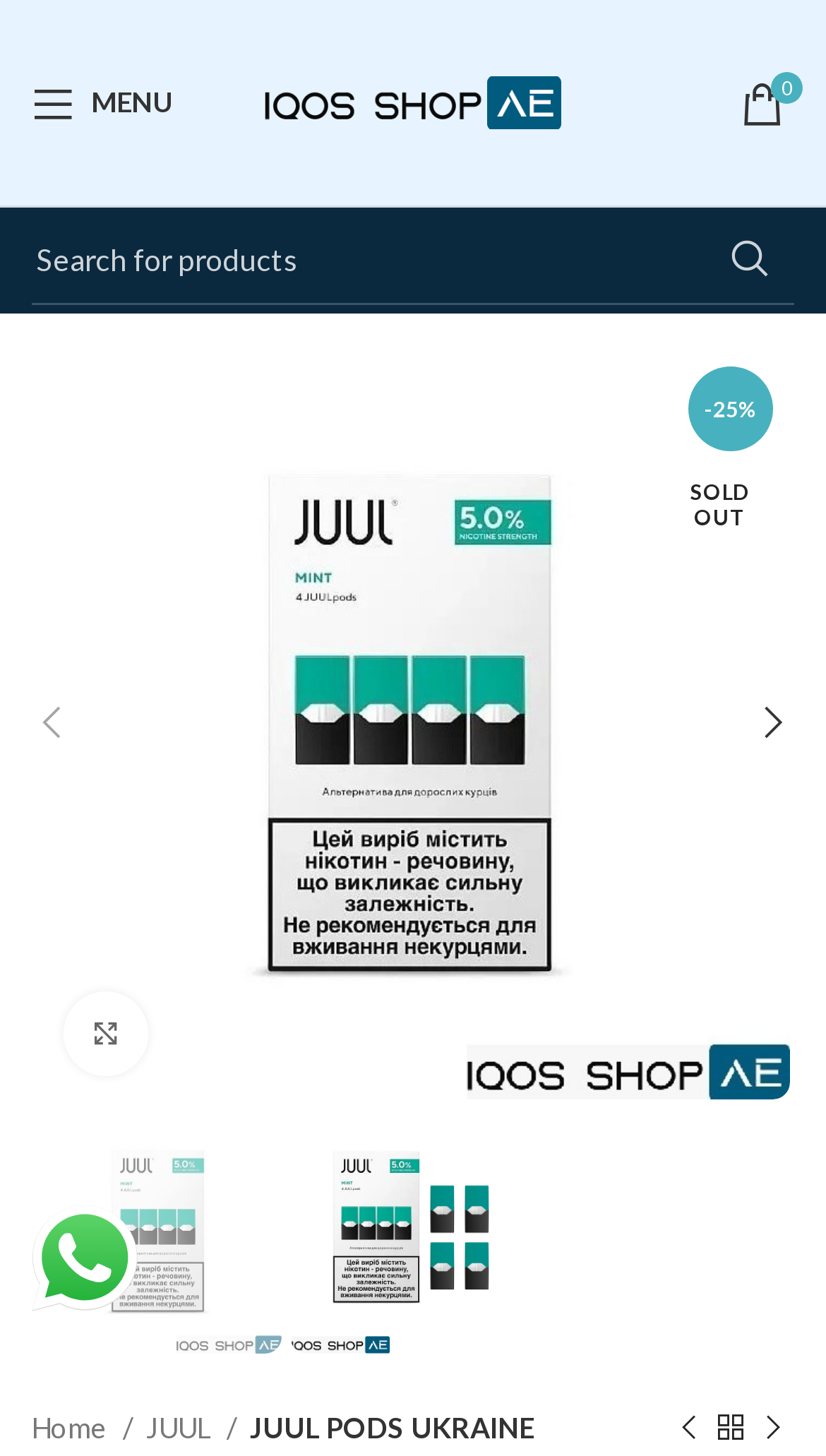Please find and generate the text of the main heading on the webpage.

JUUL PODS MINT (UKRAINE) IN DUBAI UAE